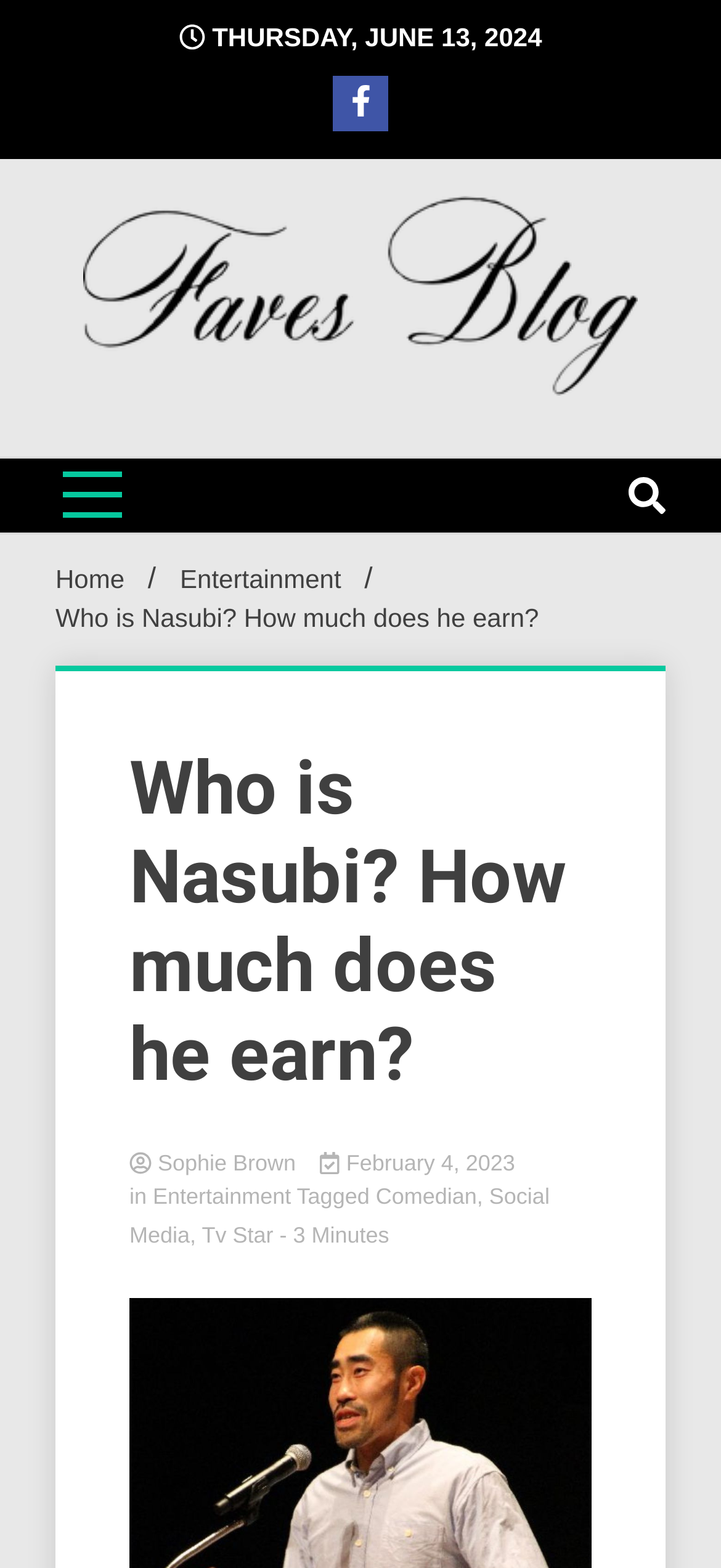Indicate the bounding box coordinates of the element that needs to be clicked to satisfy the following instruction: "Go to Home page". The coordinates should be four float numbers between 0 and 1, i.e., [left, top, right, bottom].

[0.077, 0.36, 0.173, 0.379]